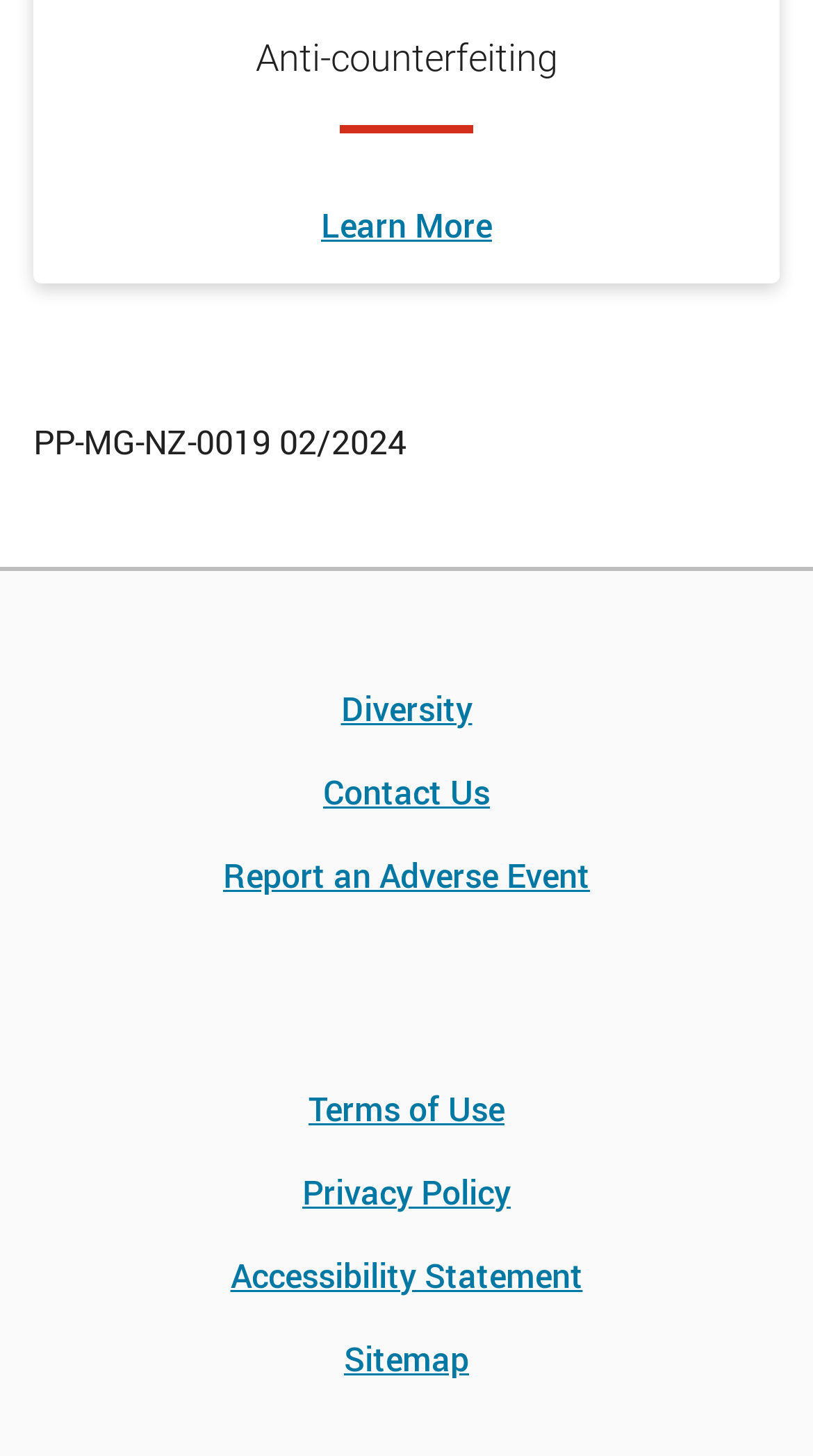Determine the bounding box coordinates for the clickable element required to fulfill the instruction: "Learn more about anti-counterfeiting". Provide the coordinates as four float numbers between 0 and 1, i.e., [left, top, right, bottom].

[0.314, 0.137, 0.686, 0.171]